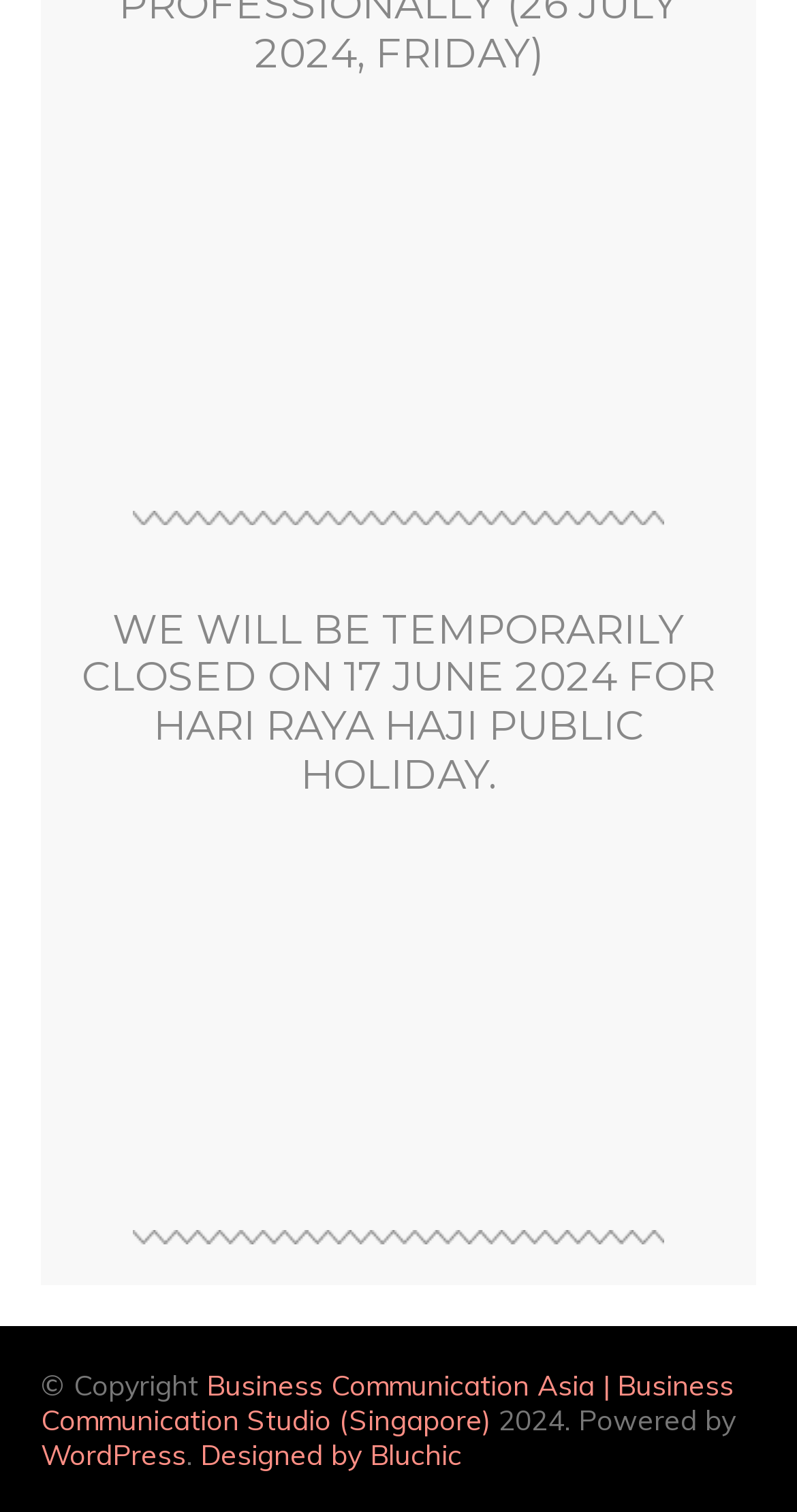What is the purpose of the temporary closure?
Please give a detailed and elaborate answer to the question.

The purpose of the temporary closure can be determined by reading the heading and link text on the webpage, which states 'WE WILL BE TEMPORARILY CLOSED ON 17 JUNE 2024 FOR HARI RAYA HAJI PUBLIC HOLIDAY.' This indicates that the closure is due to the Hari Raya Haji Public Holiday.